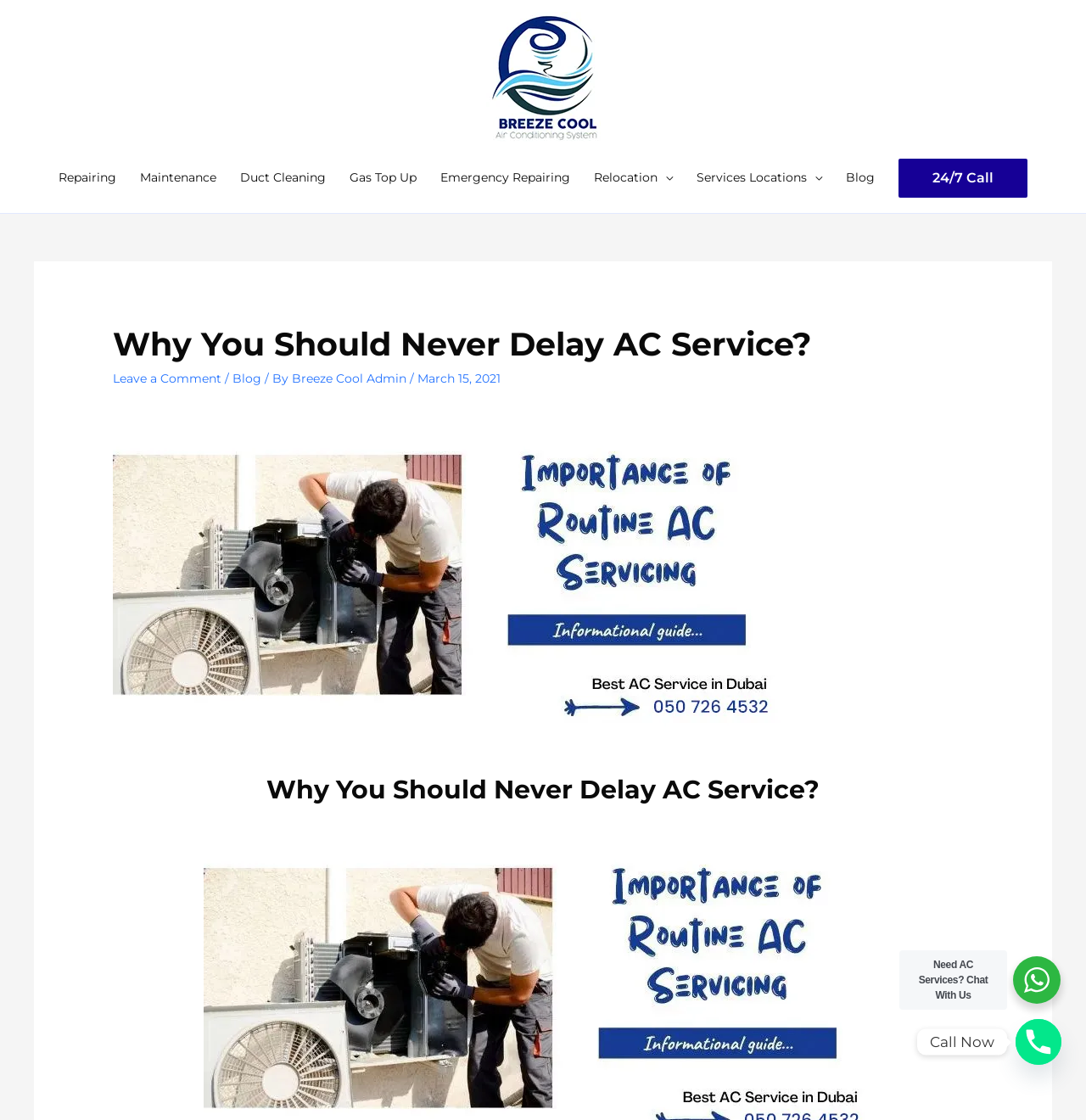What is the purpose of the webpage?
Carefully analyze the image and provide a thorough answer to the question.

The purpose of the webpage is to inform users about the importance of routine AC maintenance, as indicated by the heading and the content of the blog post, which suggests that delaying AC service can have negative consequences.